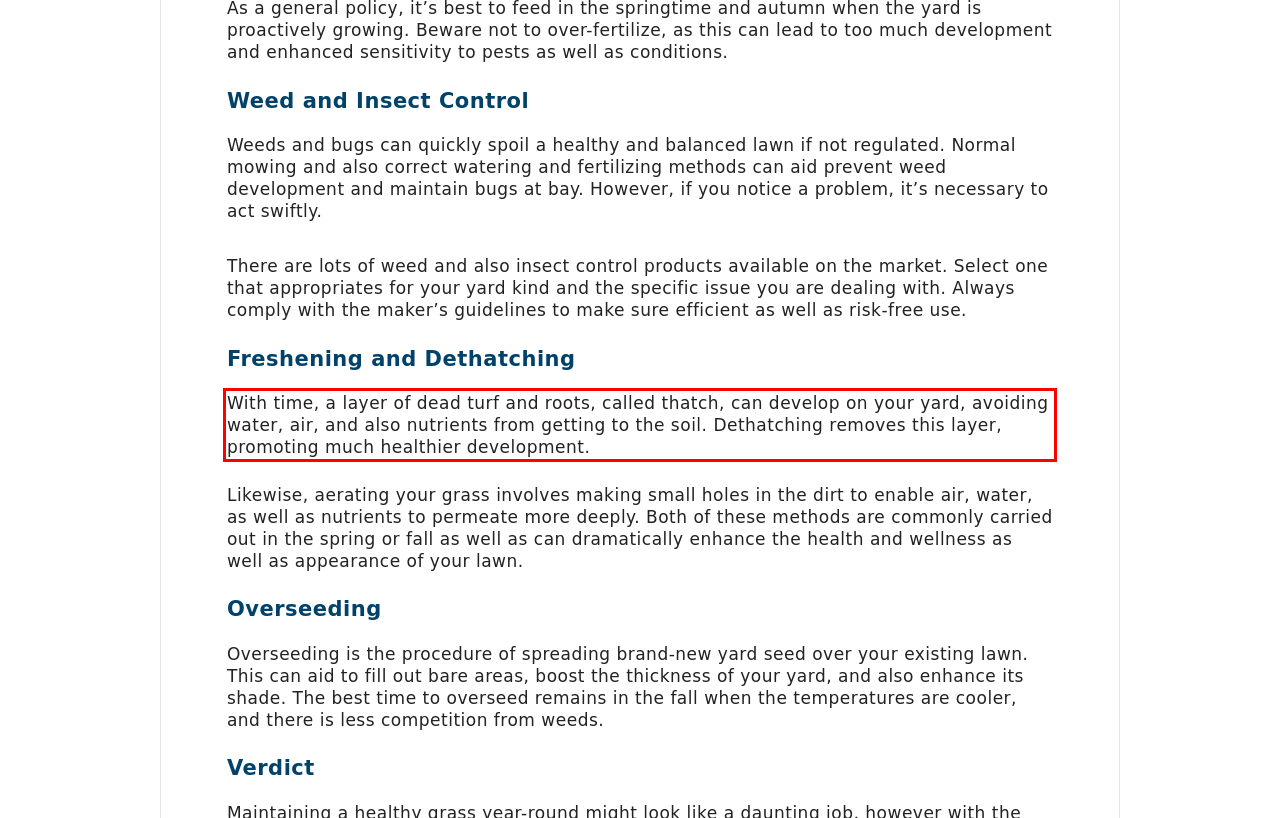You are given a screenshot of a webpage with a UI element highlighted by a red bounding box. Please perform OCR on the text content within this red bounding box.

With time, a layer of dead turf and roots, called thatch, can develop on your yard, avoiding water, air, and also nutrients from getting to the soil. Dethatching removes this layer, promoting much healthier development.